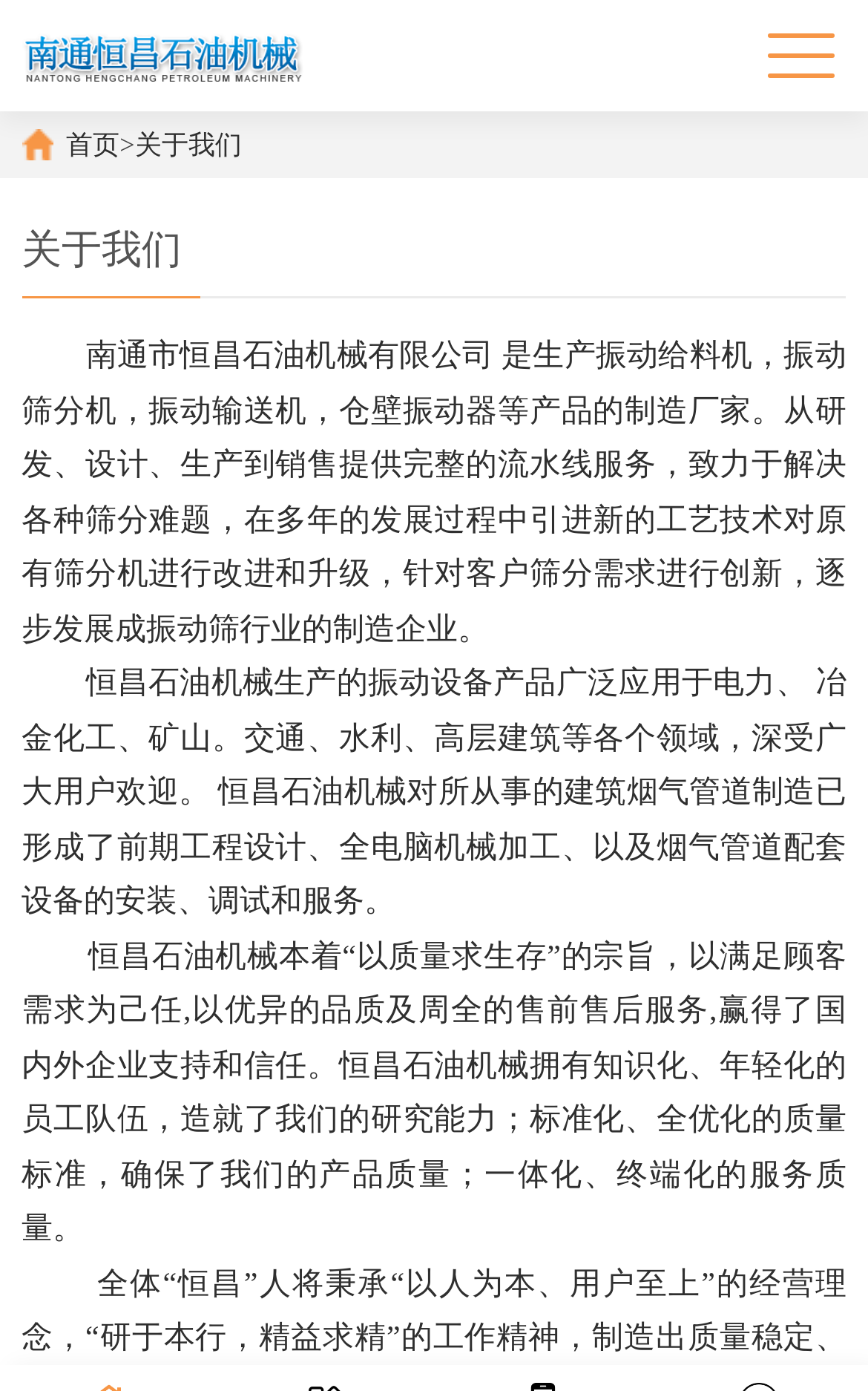What is the company's service philosophy?
Kindly offer a detailed explanation using the data available in the image.

The company's service philosophy is mentioned in the StaticText element with the bounding box coordinates [0.025, 0.755, 0.975, 0.896]. The text describes the company's service philosophy as '一体化、终端化的服务质量', which means 'integrated and terminal service quality'.